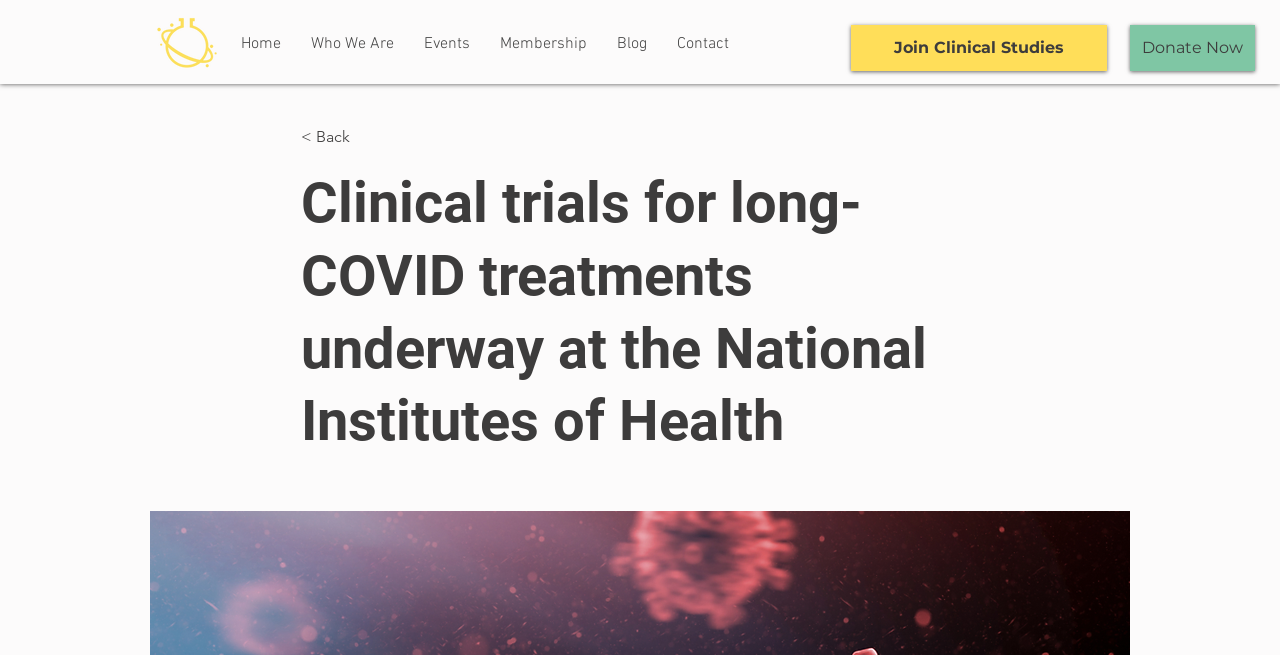Please provide a brief answer to the question using only one word or phrase: 
What is the purpose of the 'Join Clinical Studies' link?

To participate in clinical trials